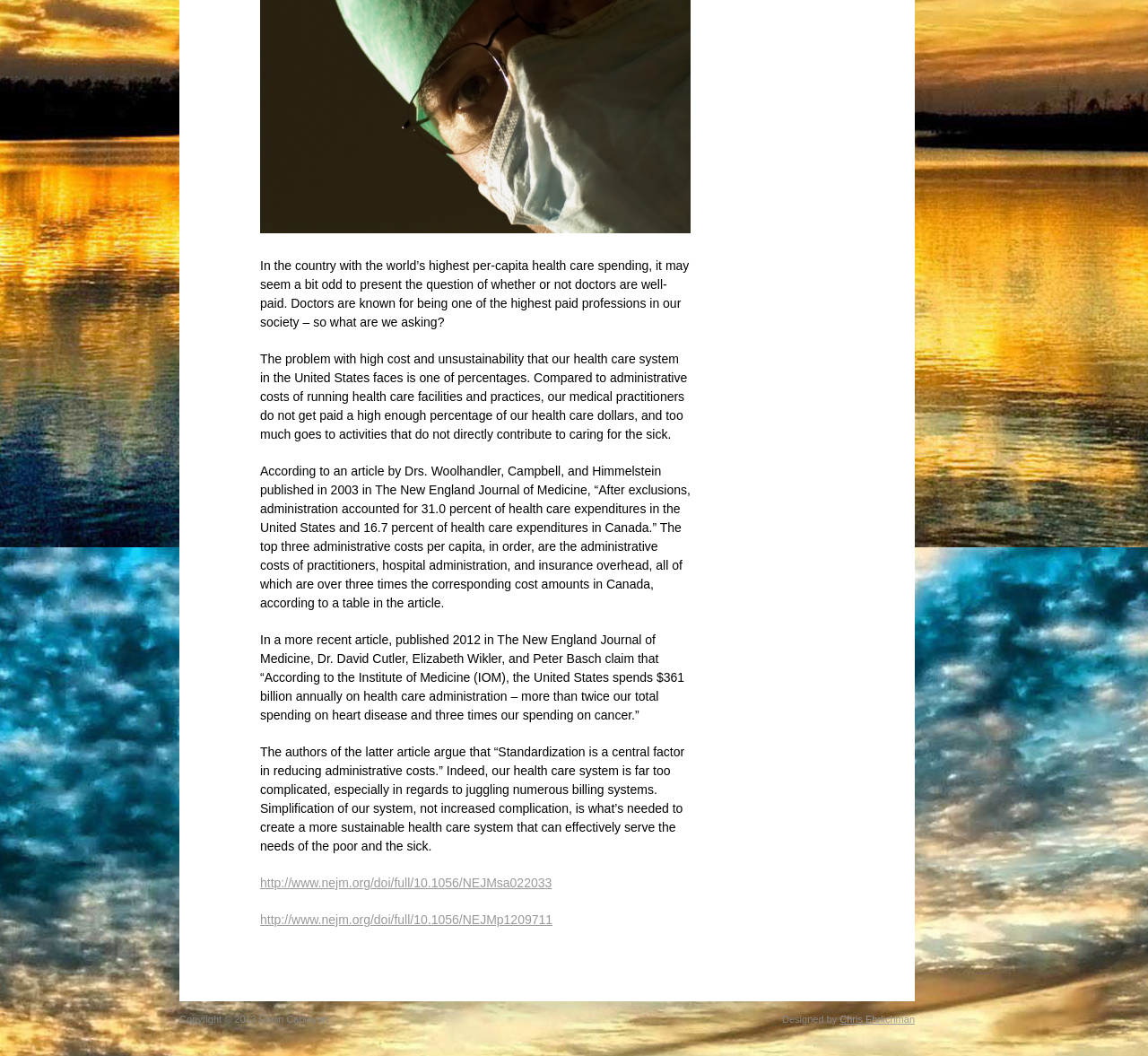Using the description: "Chris Ehrlichman", determine the UI element's bounding box coordinates. Ensure the coordinates are in the format of four float numbers between 0 and 1, i.e., [left, top, right, bottom].

[0.731, 0.96, 0.797, 0.97]